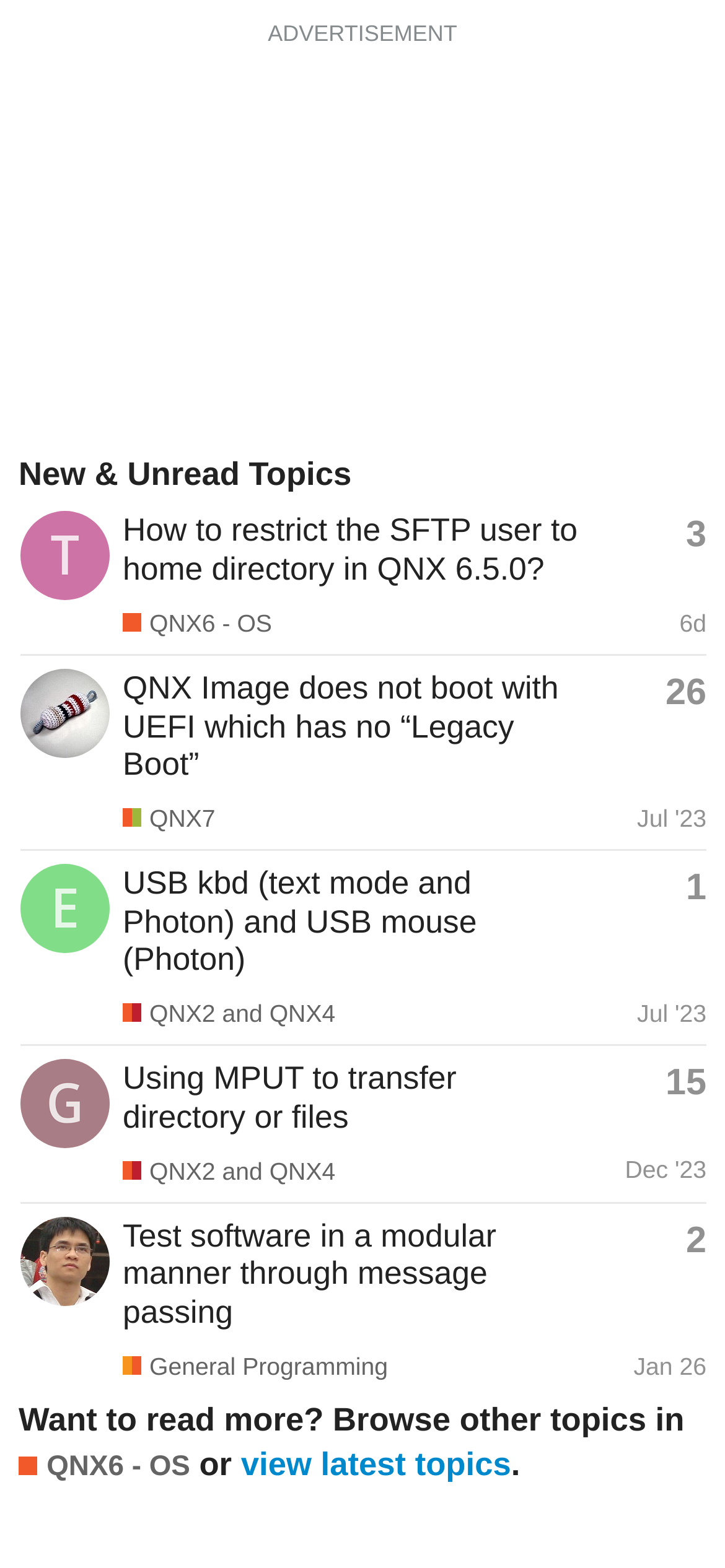Who is the latest poster of the topic 'QNX Image does not boot with UEFI which has no “Legacy Boot”'?
Using the details shown in the screenshot, provide a comprehensive answer to the question.

I found the latest poster by looking at the link text in the second row of the table. The link text is 'nico04's profile, latest poster', which indicates that nico04 is the latest poster of the topic.